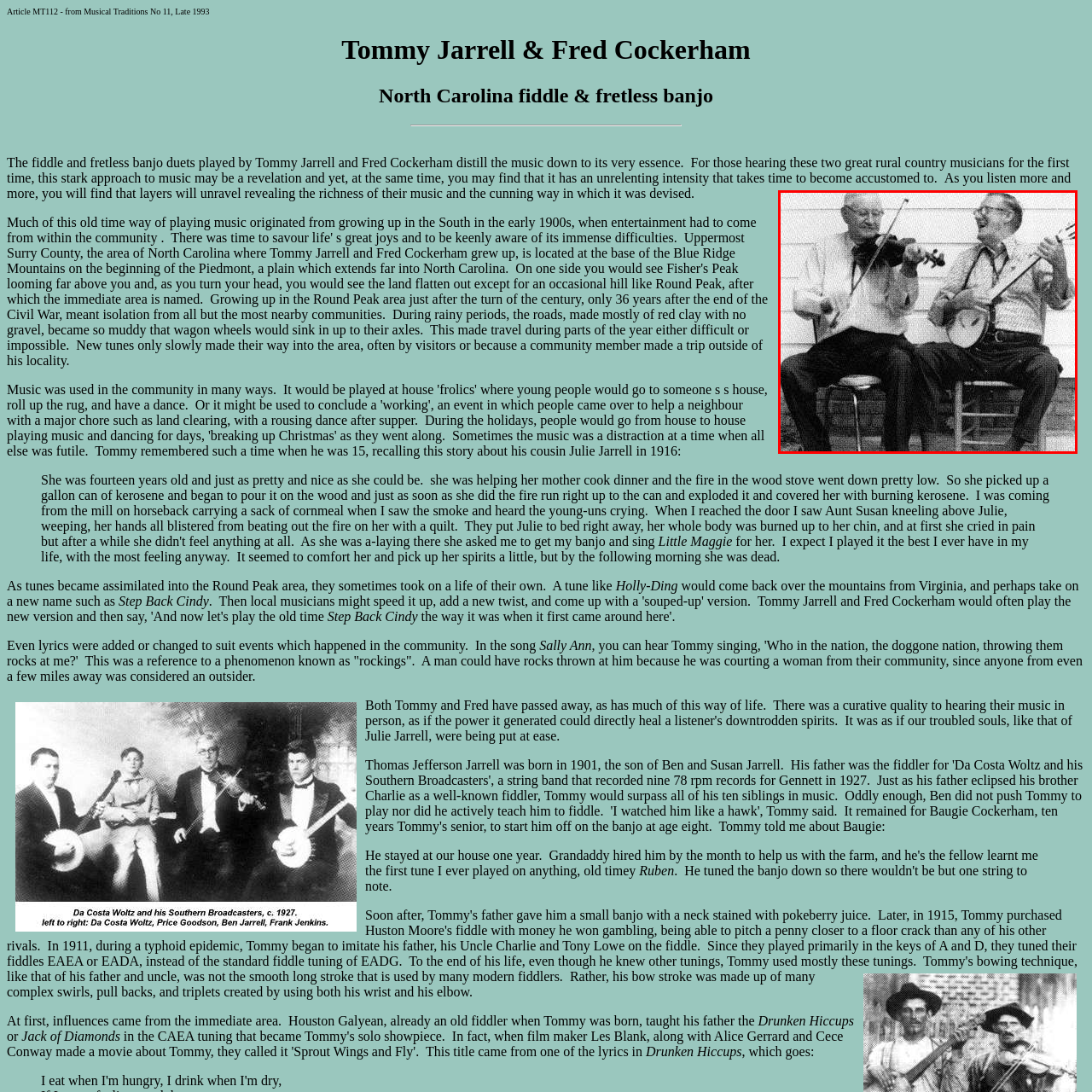Compose a thorough description of the image encased in the red perimeter.

The image features two musicians sitting together, deeply engaged in their musical performance. On the left, an older man playing a fiddle is shown with intense concentration, his posture suggesting a familiarity with the instrument and a connection to the music. The right-hand musician, with a joyful expression, plays a fretless banjo, contributing to the upbeat atmosphere. They are seated on wooden chairs against a plain backdrop, enhancing the focus on their interaction and musicality. This photograph captures the essence of traditional music, likely reflecting the styles and emotions conveyed in the duets performed by Tommy Jarrell and Fred Cockerham, as discussed in the associated article. The image is credited to Ray Alden, indicating a documentation of their artistry and the rich cultural heritage they represent.